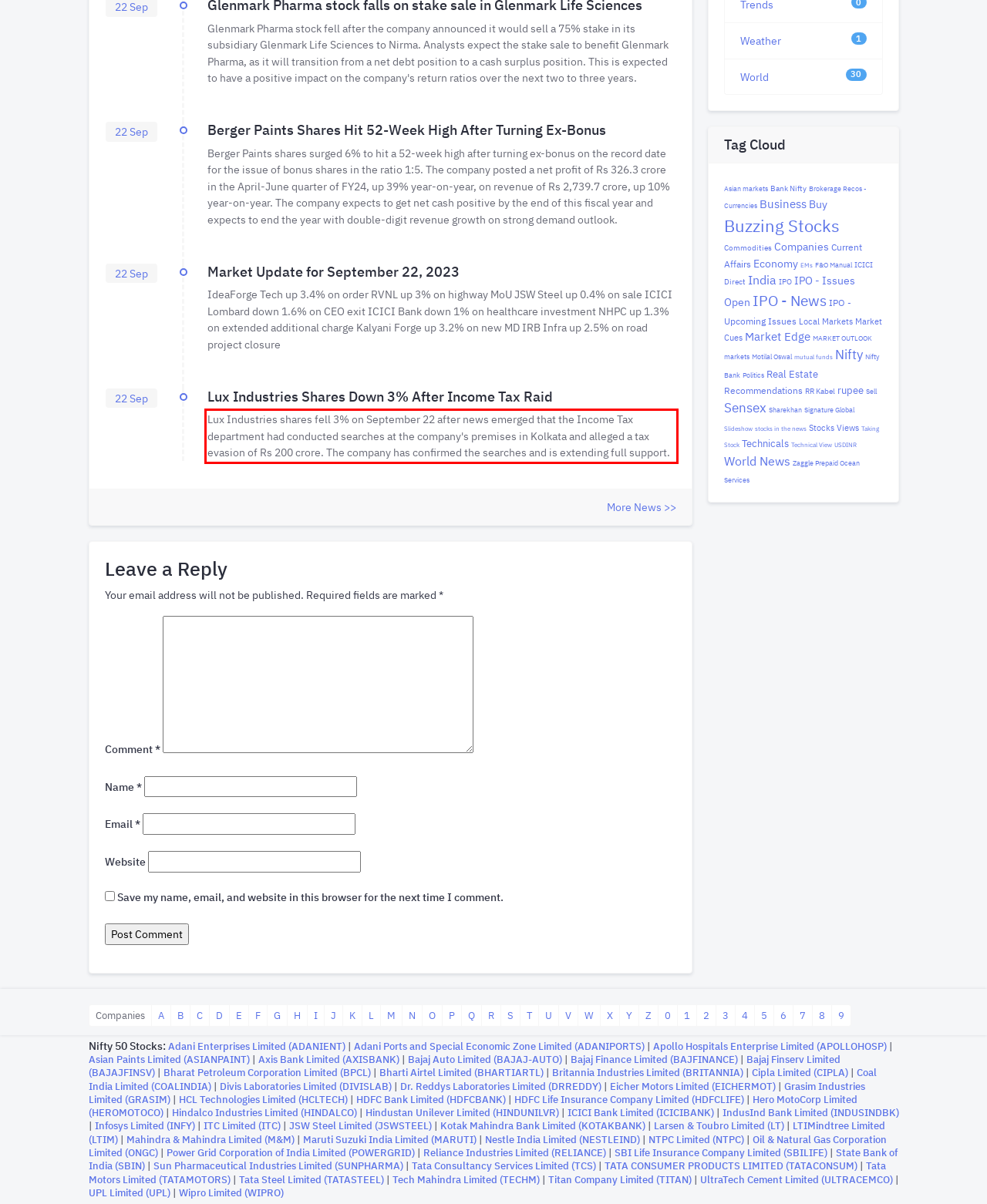Please identify and extract the text from the UI element that is surrounded by a red bounding box in the provided webpage screenshot.

Lux Industries shares fell 3% on September 22 after news emerged that the Income Tax department had conducted searches at the company's premises in Kolkata and alleged a tax evasion of Rs 200 crore. The company has confirmed the searches and is extending full support.